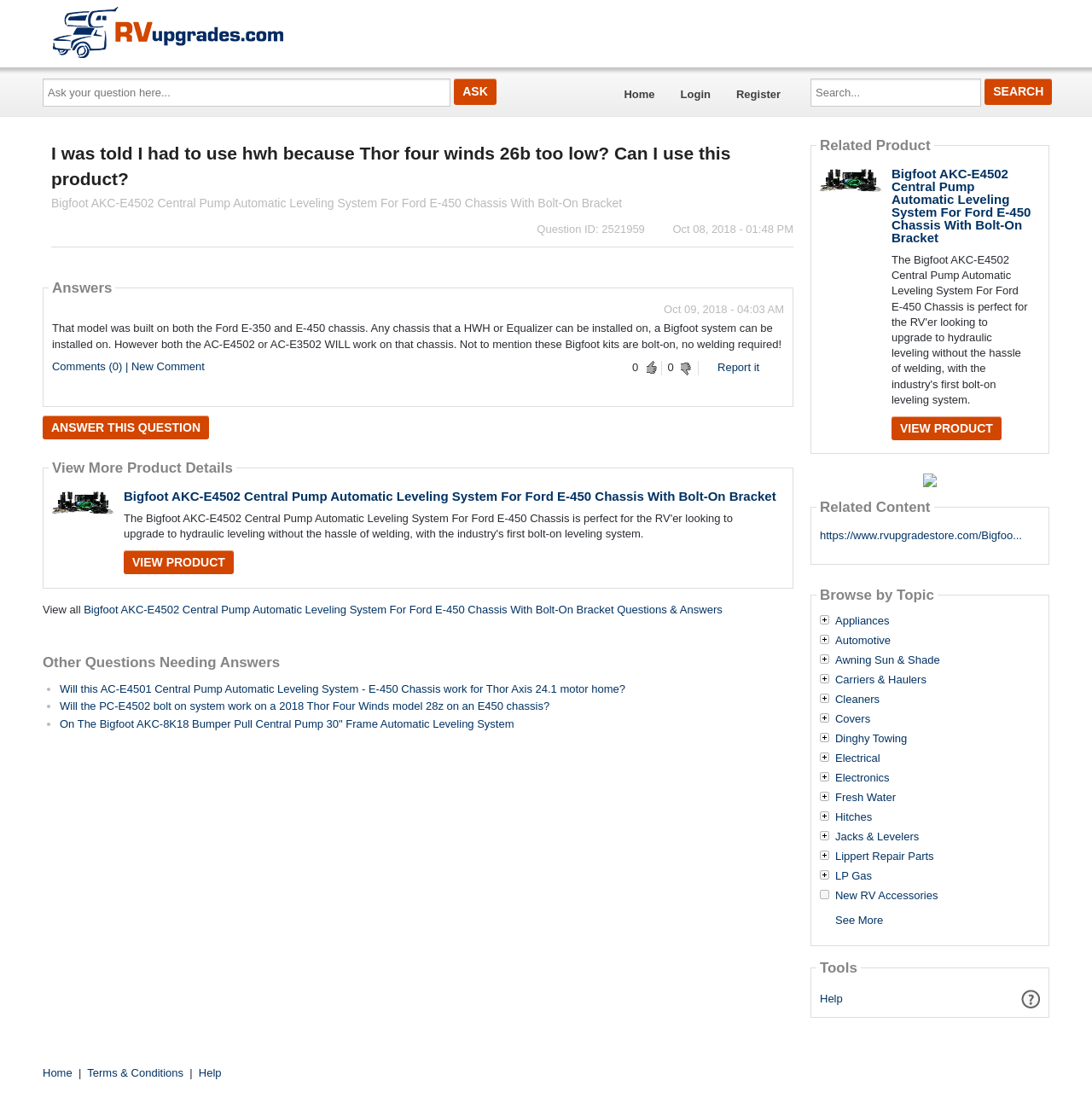Please identify the bounding box coordinates of the element that needs to be clicked to execute the following command: "View more product details". Provide the bounding box using four float numbers between 0 and 1, formatted as [left, top, right, bottom].

[0.045, 0.42, 0.216, 0.433]